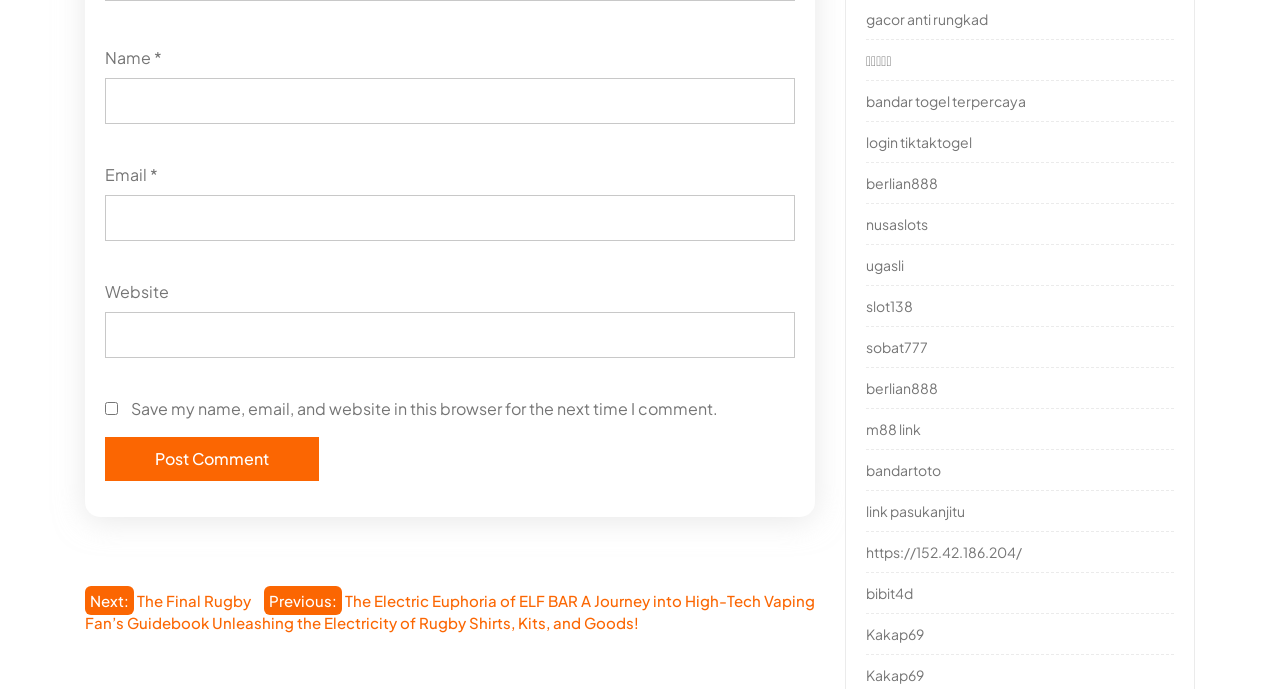What is the button 'Post Comment' used for?
Please answer the question with as much detail as possible using the screenshot.

The button 'Post Comment' is likely used to submit a comment or post after filling out the required fields, such as name and email.